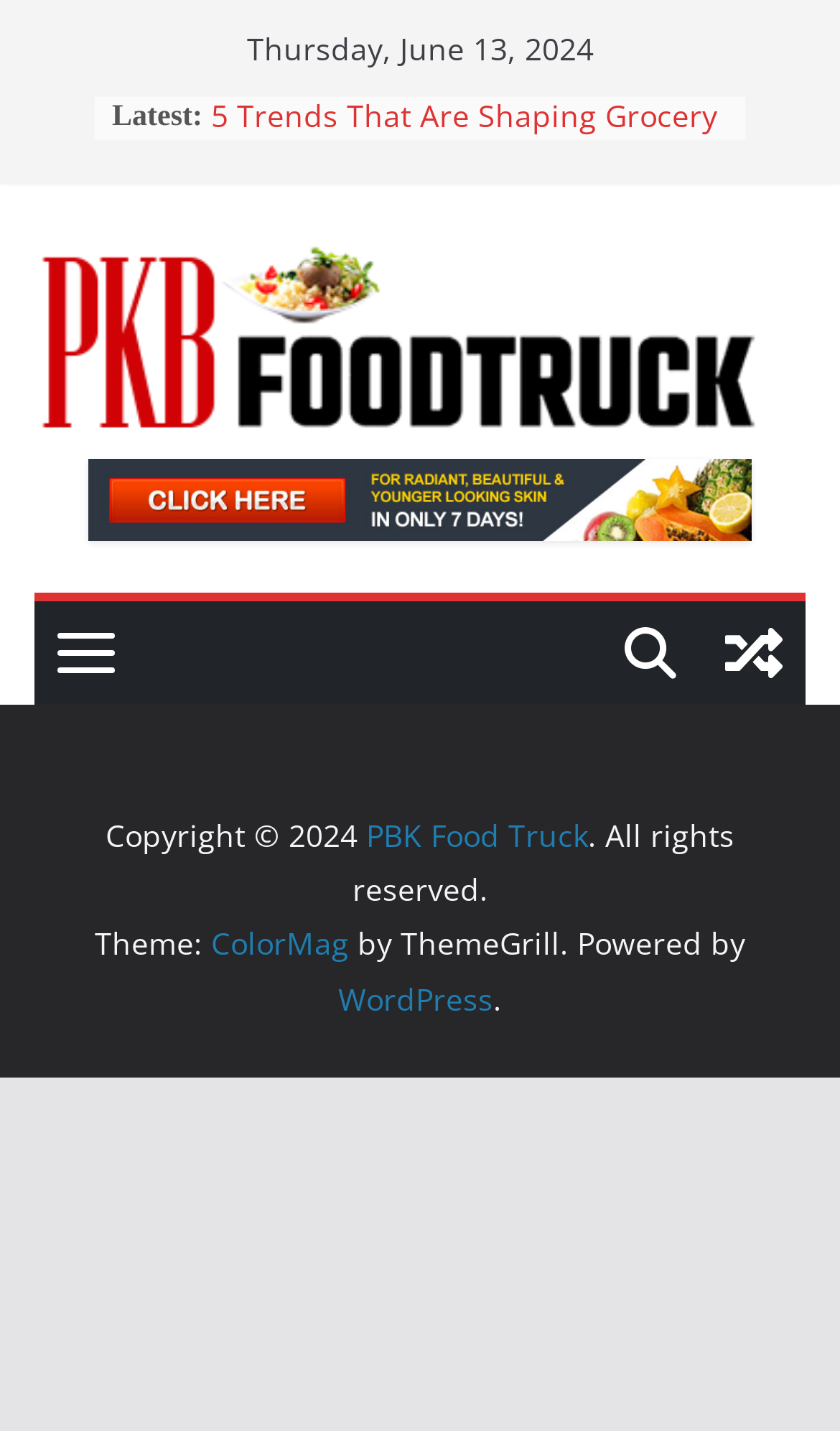Use a single word or phrase to answer the following:
What is the topic of the first article listed?

Grocery Retail Market In The UAE